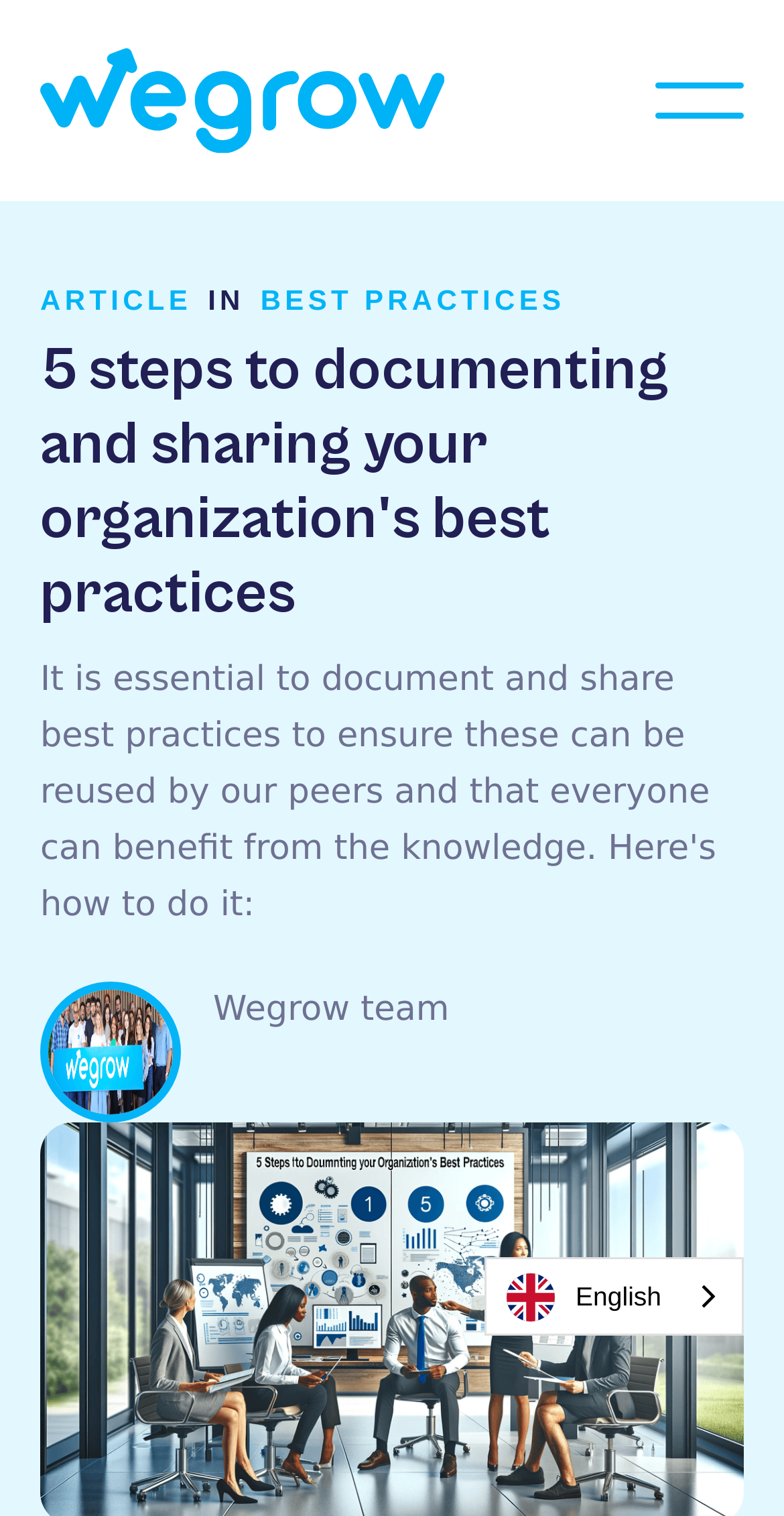Give a concise answer using only one word or phrase for this question:
How many text elements are in the top navigation bar?

3